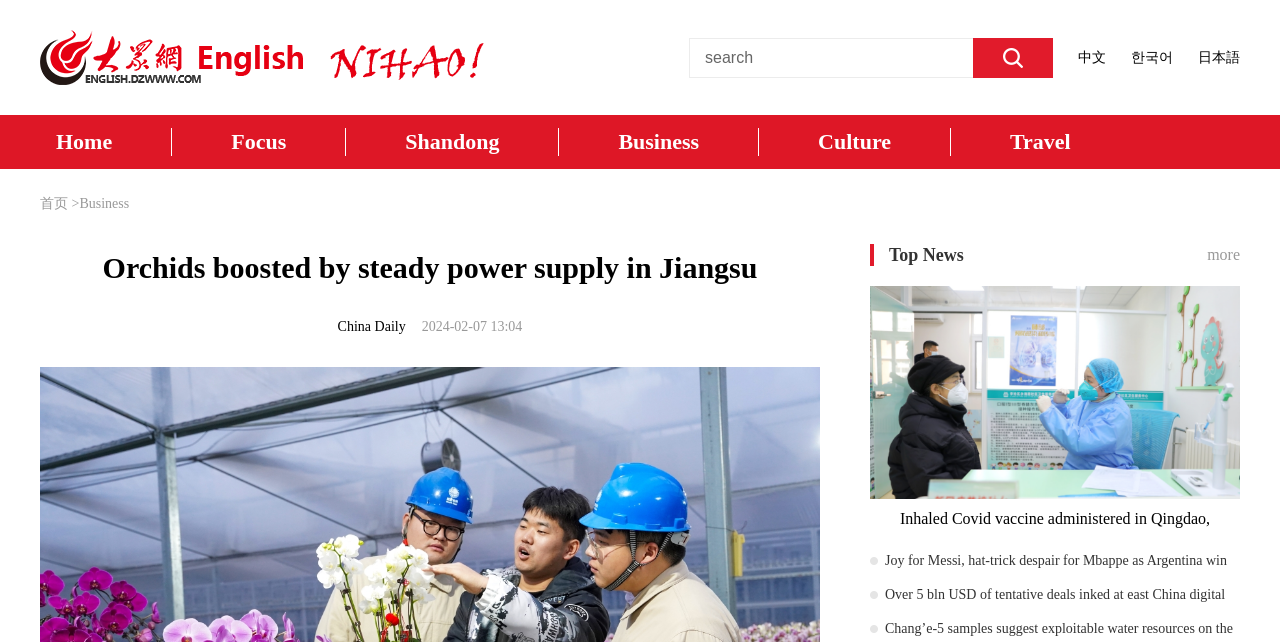Reply to the question with a single word or phrase:
What is the location mentioned in the news article?

Jiangsu